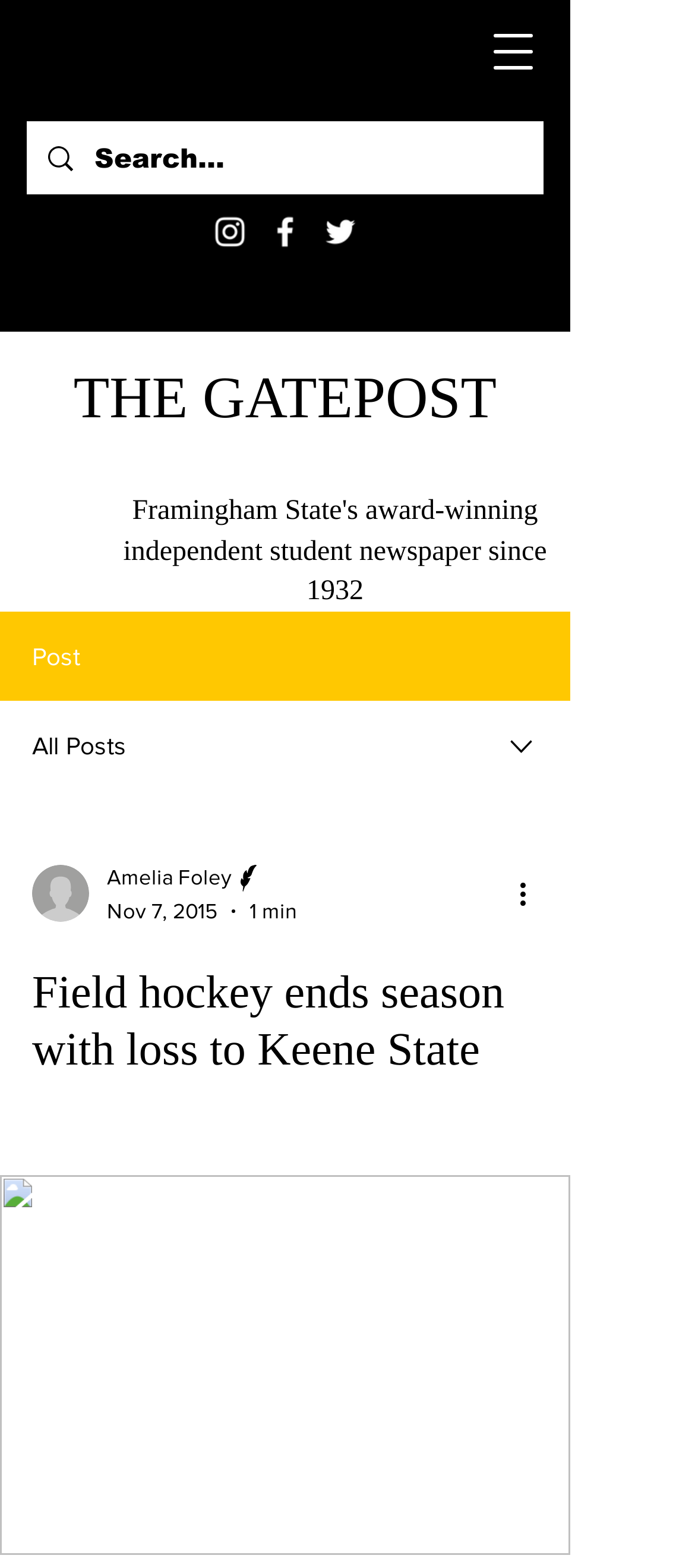Locate the bounding box coordinates of the clickable area needed to fulfill the instruction: "Read more about the post".

[0.046, 0.616, 0.774, 0.687]